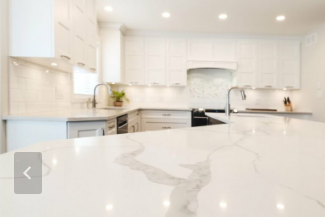What is the purpose of the under-cabinet lights?
Please provide a single word or phrase based on the screenshot.

Add warmth and functionality